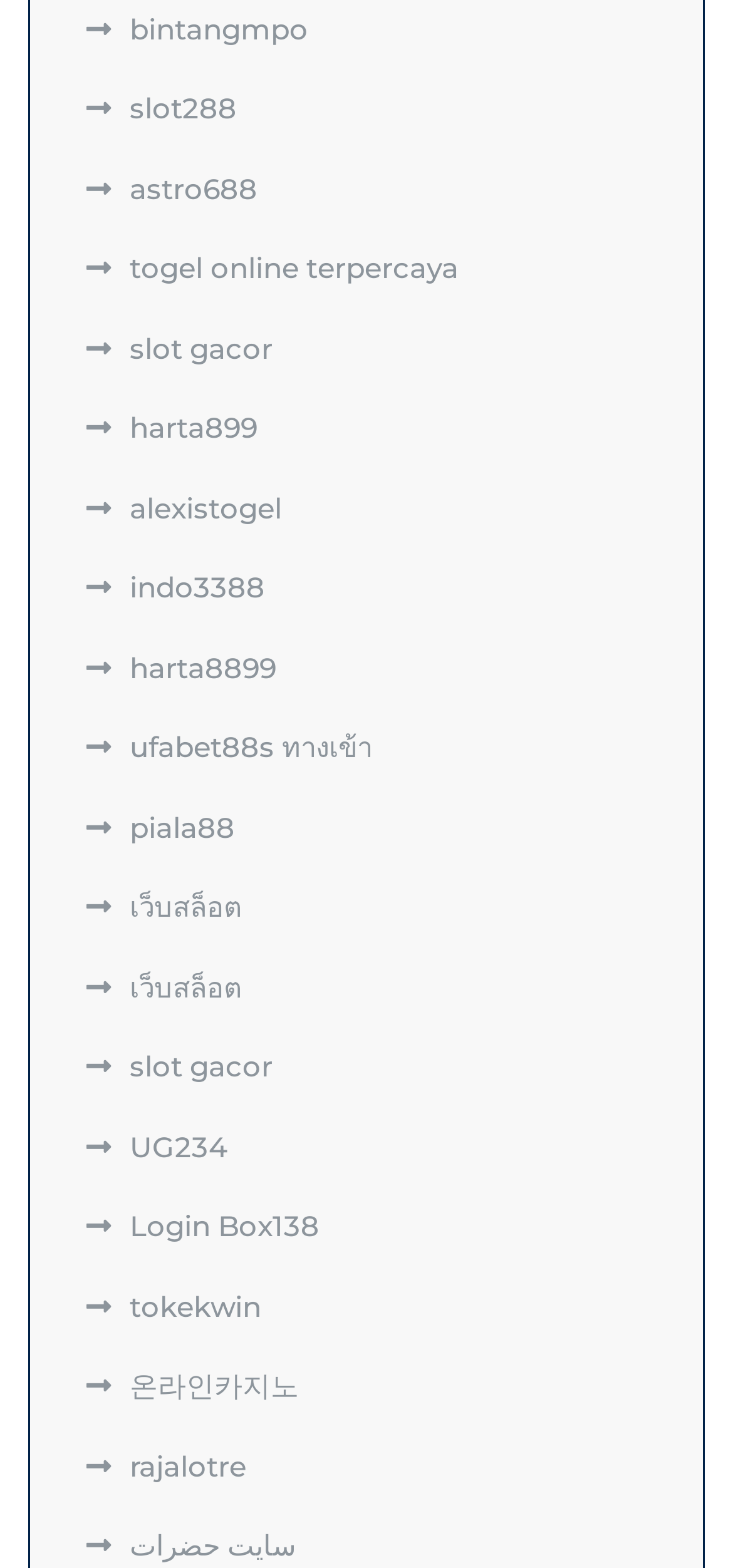Determine the bounding box for the described UI element: "เว็บสล็อต".

[0.118, 0.618, 0.331, 0.64]